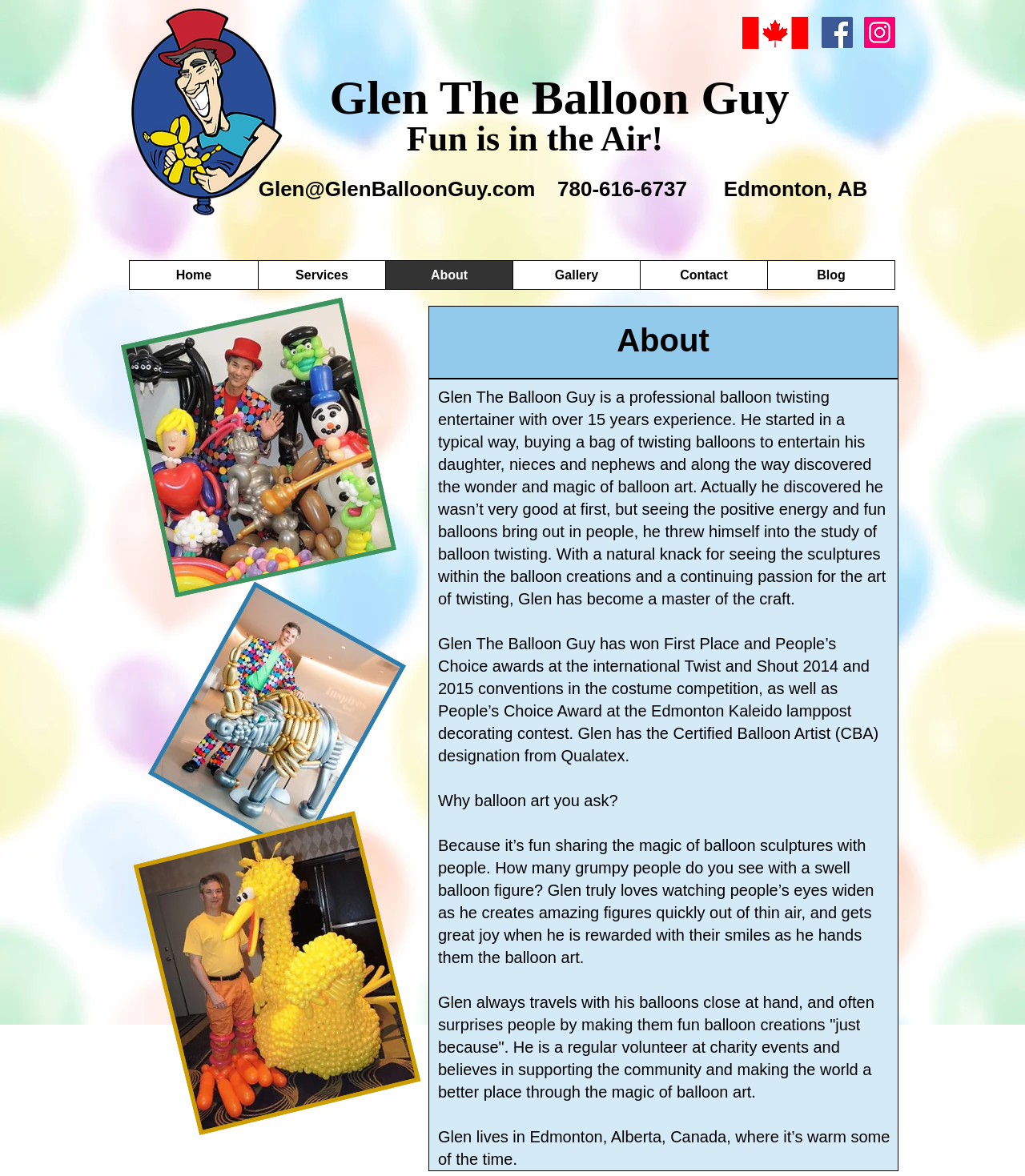Give a short answer to this question using one word or a phrase:
Where is Glen based?

Edmonton, AB